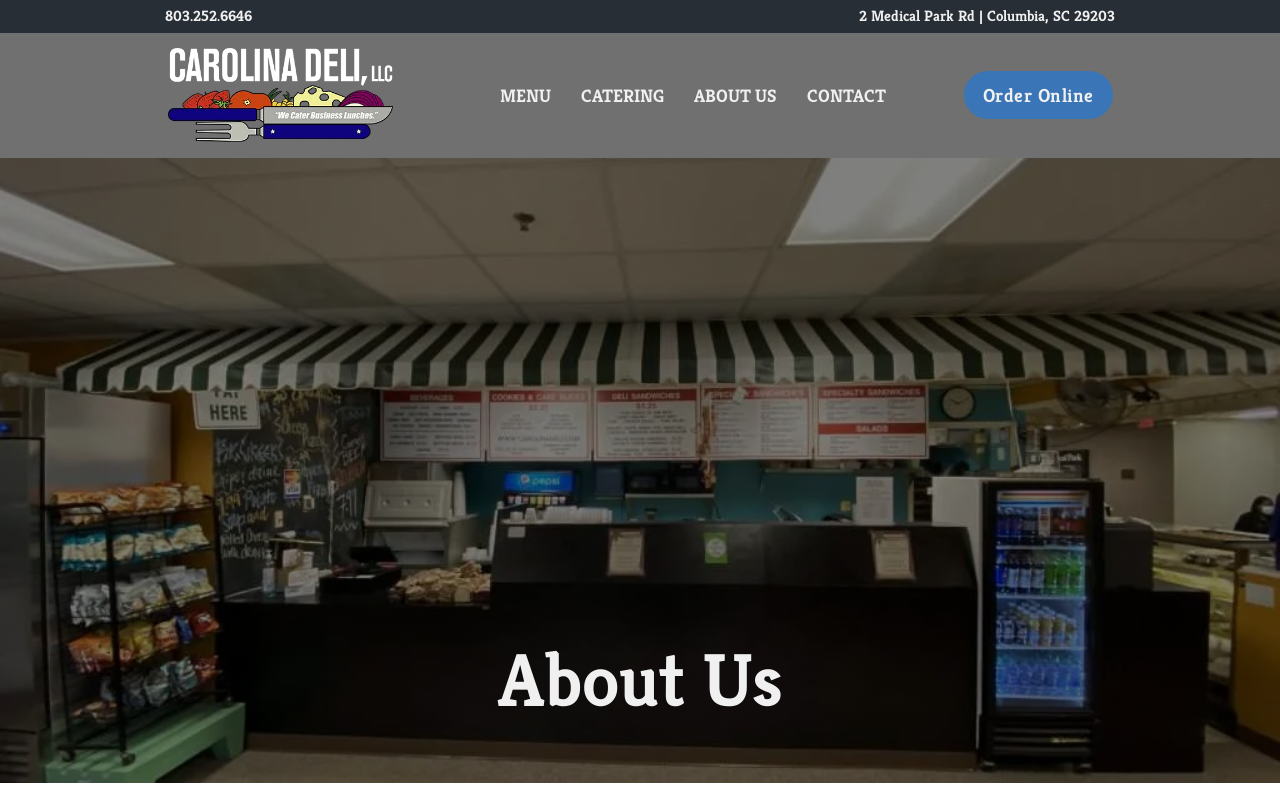Locate the bounding box coordinates of the element that should be clicked to execute the following instruction: "Learn about the restaurant".

[0.542, 0.101, 0.607, 0.135]